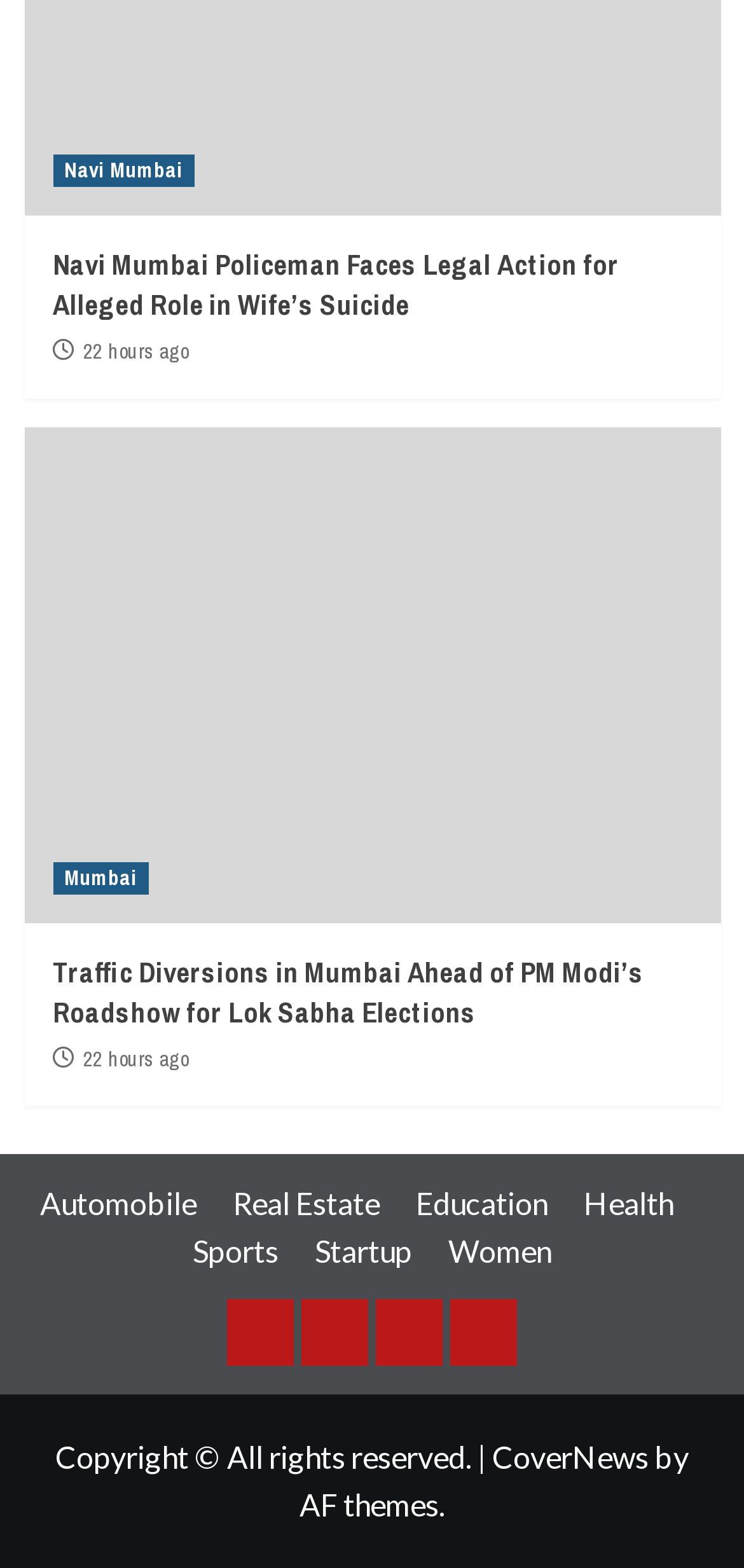What is the time frame mentioned for the news articles?
Based on the image, answer the question with as much detail as possible.

I looked at the time stamps for the news articles and found that both of them were posted 22 hours ago.